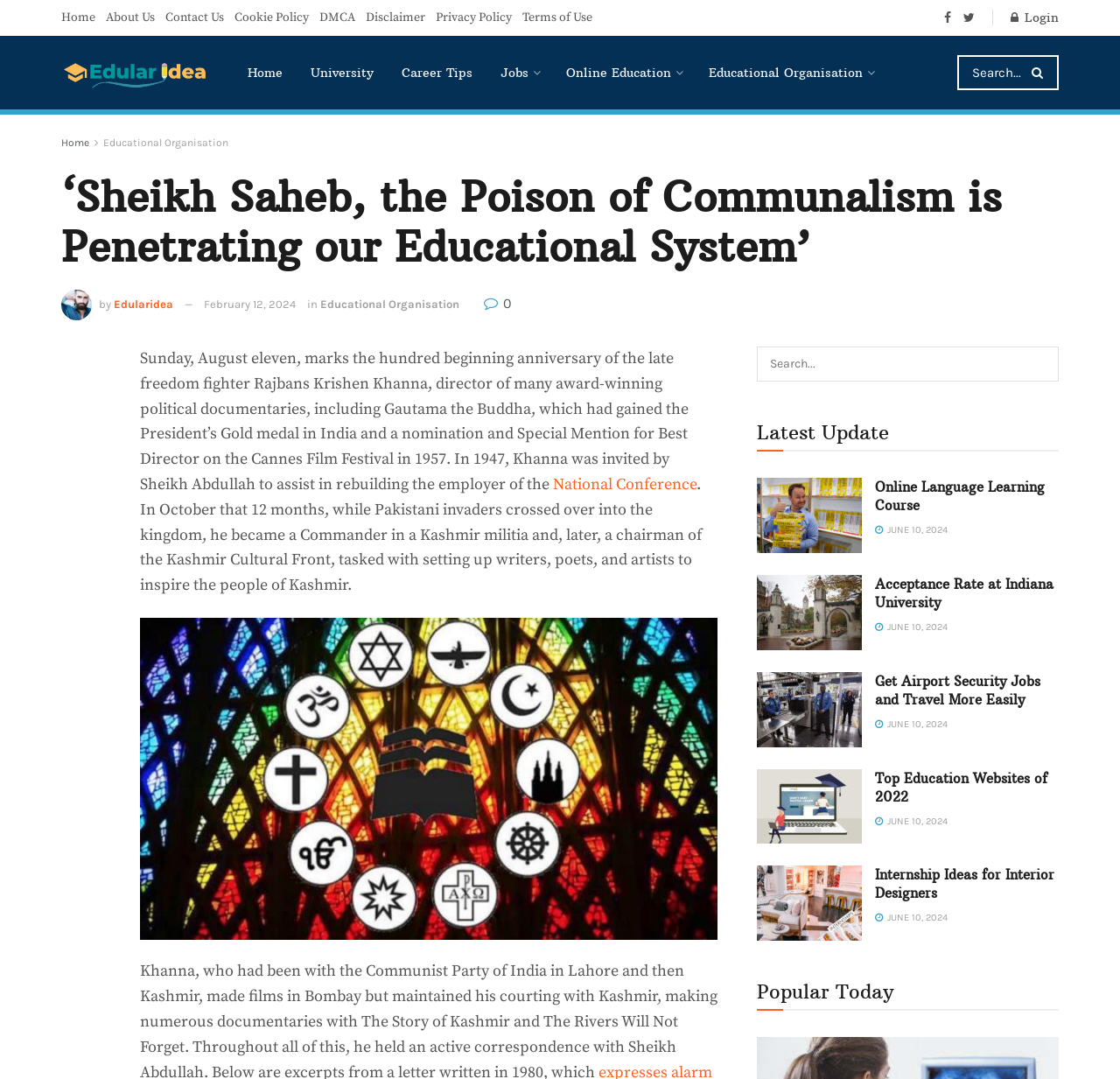What is the bounding box coordinate of the region that contains the text 'Online Language Learning Course'? Analyze the screenshot and reply with just one word or a short phrase.

[0.676, 0.443, 0.77, 0.513]